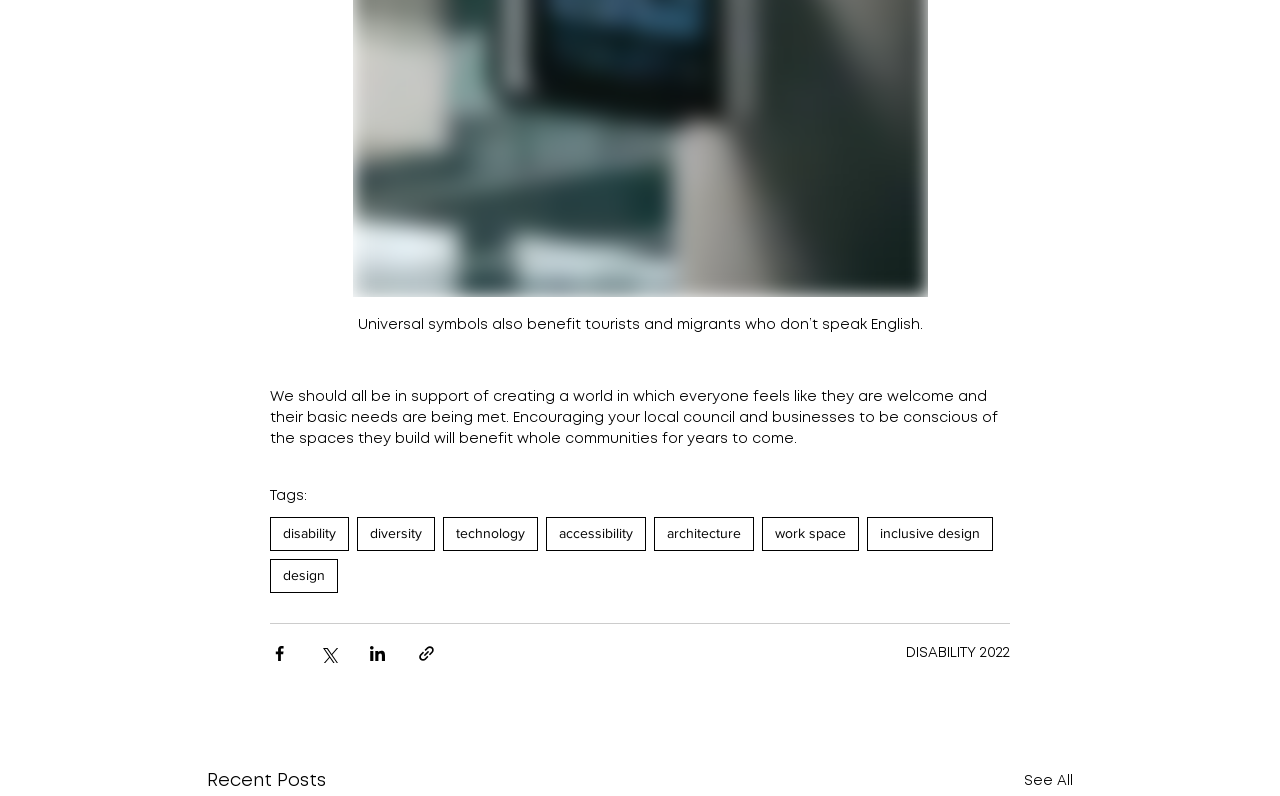Using the element description: "diversity", determine the bounding box coordinates. The coordinates should be in the format [left, top, right, bottom], with values between 0 and 1.

[0.279, 0.65, 0.34, 0.692]